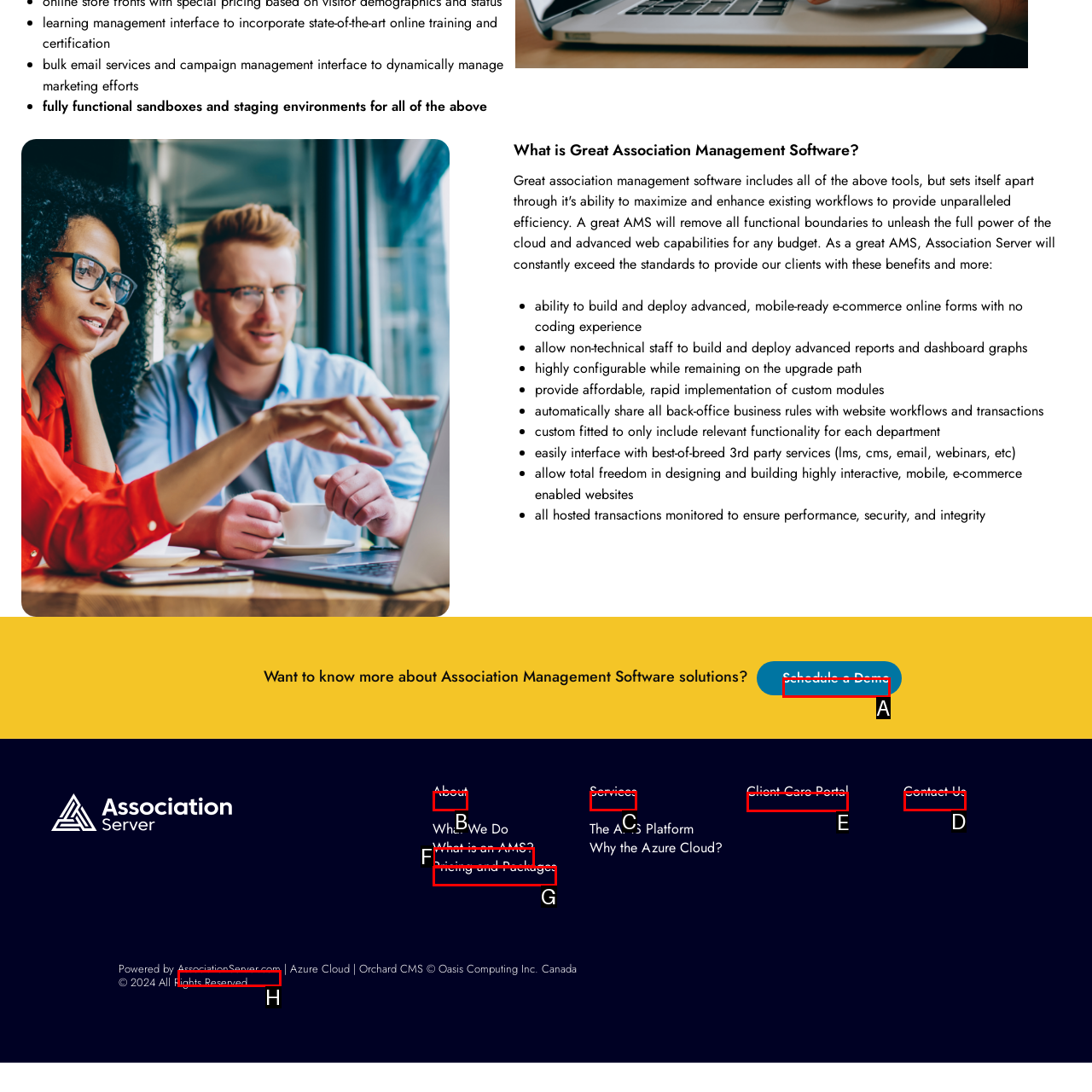Select the UI element that should be clicked to execute the following task: Add to cart
Provide the letter of the correct choice from the given options.

None